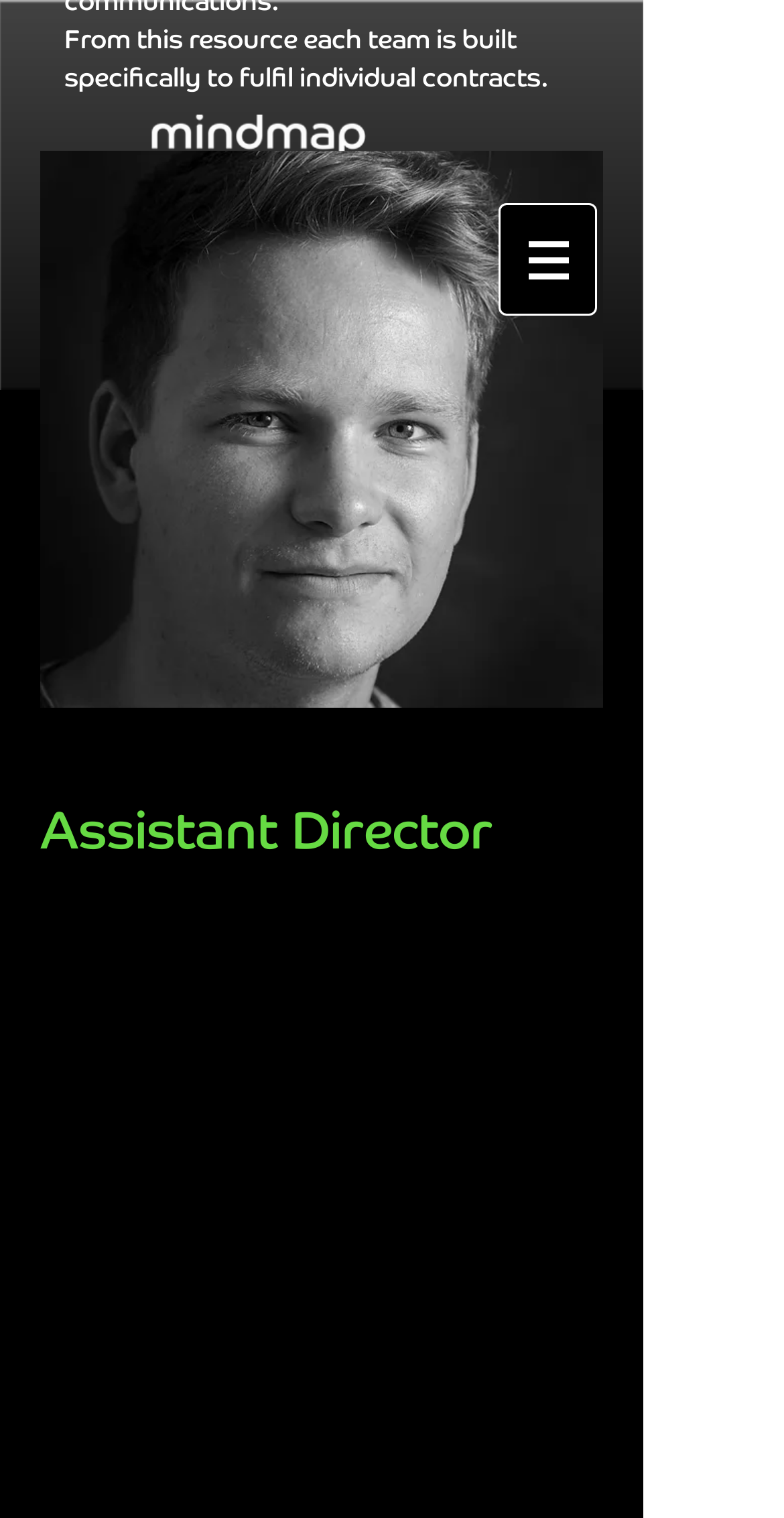Write a detailed summary of the webpage, including text, images, and layout.

The webpage appears to be the website of Mindmap Productions, a company that produces creative and commercial films. At the top-left corner, there is an image of the company's logo, "Mindmap Video Productions". 

To the right of the logo, there is a navigation menu labeled "Site" with a dropdown button. The button has an icon, which is an image. 

Below the navigation menu, there is a button labeled "Log In" with an icon, which is another image. 

On the top-center of the page, there is a paragraph of text that describes the company's approach to building teams for individual contracts. 

Below this paragraph, there is a single whitespace character, which is likely a formatting element. 

Further down the page, there is a block of text that appears to be a personal statement or biography, discussing the author's interest in photography and film from an early age. This text is positioned near the bottom of the page.